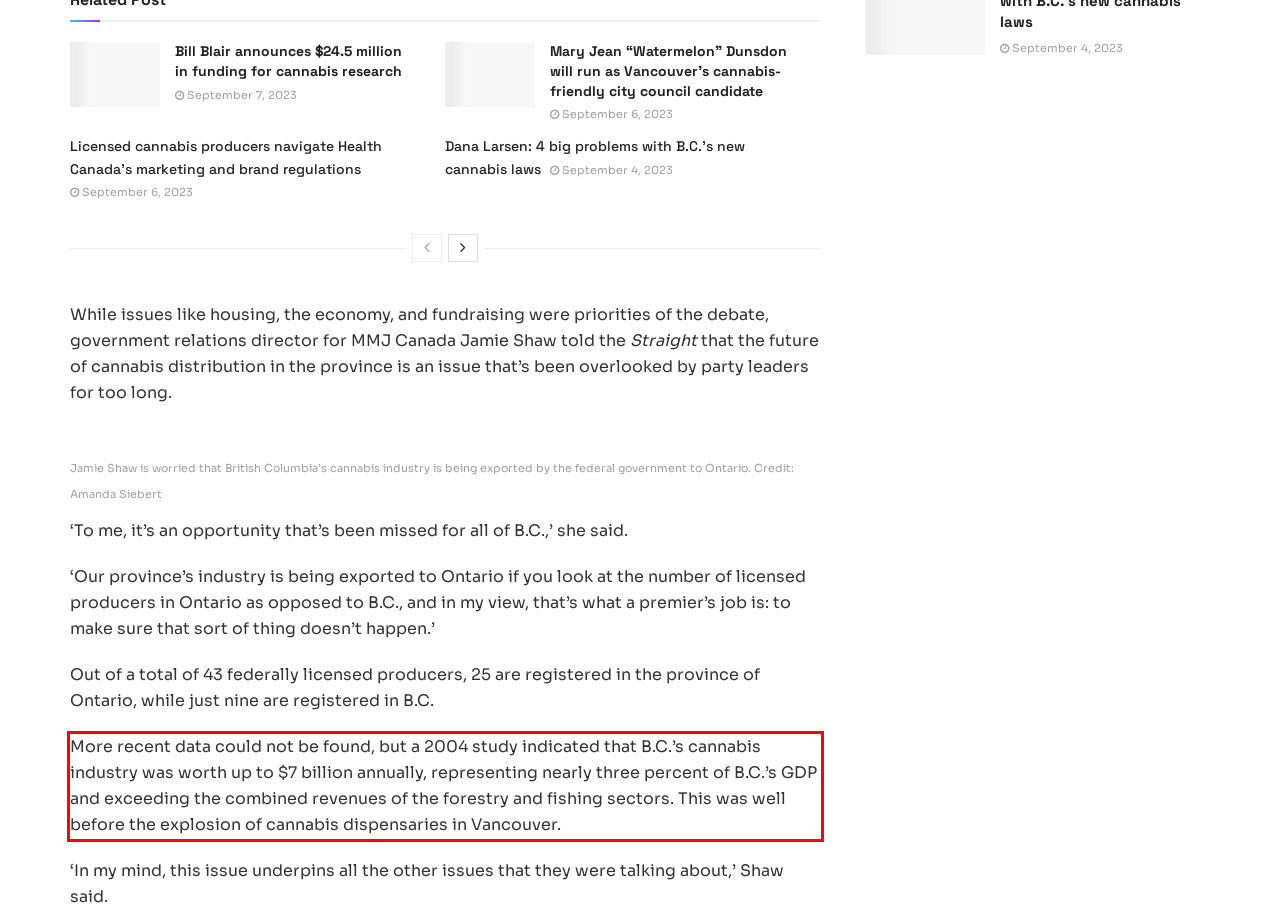Analyze the screenshot of the webpage that features a red bounding box and recognize the text content enclosed within this red bounding box.

More recent data could not be found, but a 2004 study indicated that B.C.’s cannabis industry was worth up to $7 billion annually, representing nearly three percent of B.C.’s GDP and exceeding the combined revenues of the forestry and fishing sectors. This was well before the explosion of cannabis dispensaries in Vancouver.